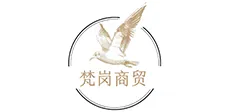What type of products does the company provide?
Refer to the image and give a detailed answer to the query.

The company, Baoding Fangang Trading Co., Ltd., provides high-quality products such as electric heating pads and shawls, catering to both domestic and international markets.